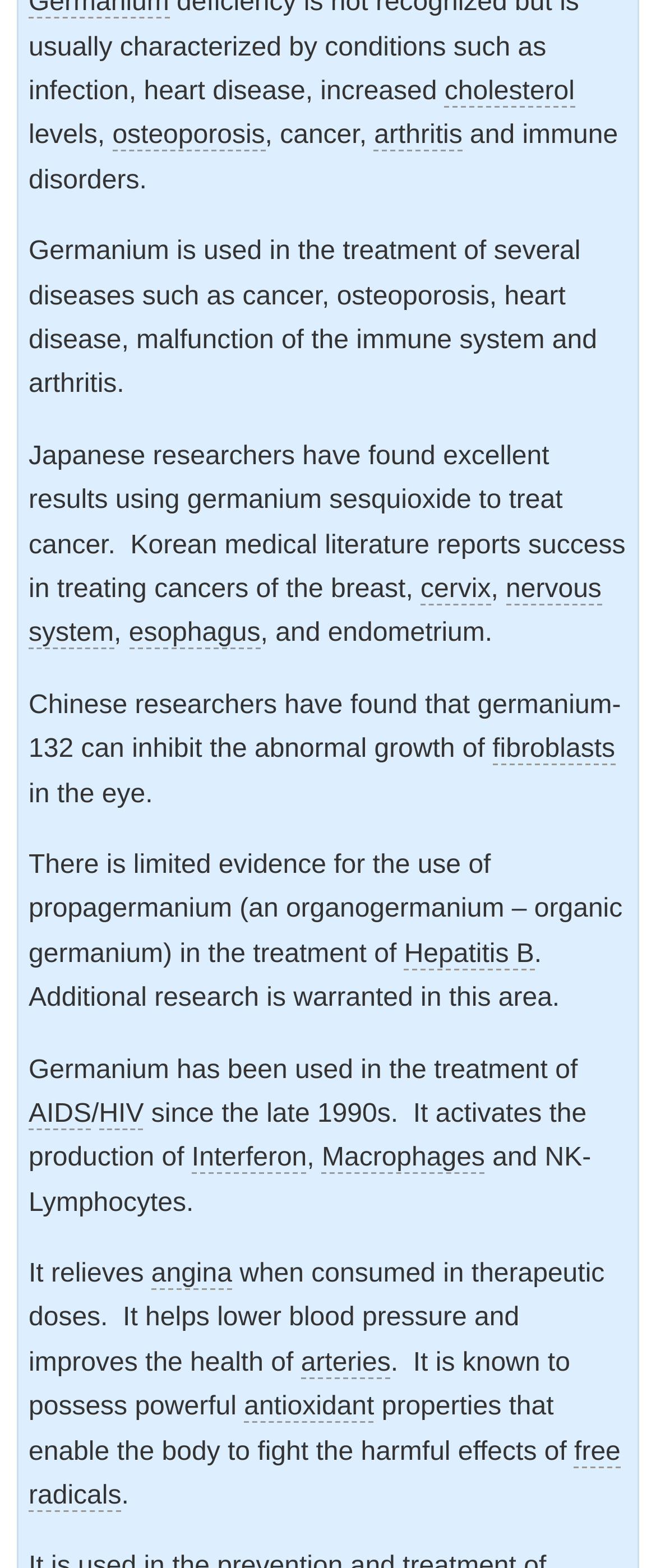Give a concise answer of one word or phrase to the question: 
What is the benefit of germanium for the nervous system?

not mentioned